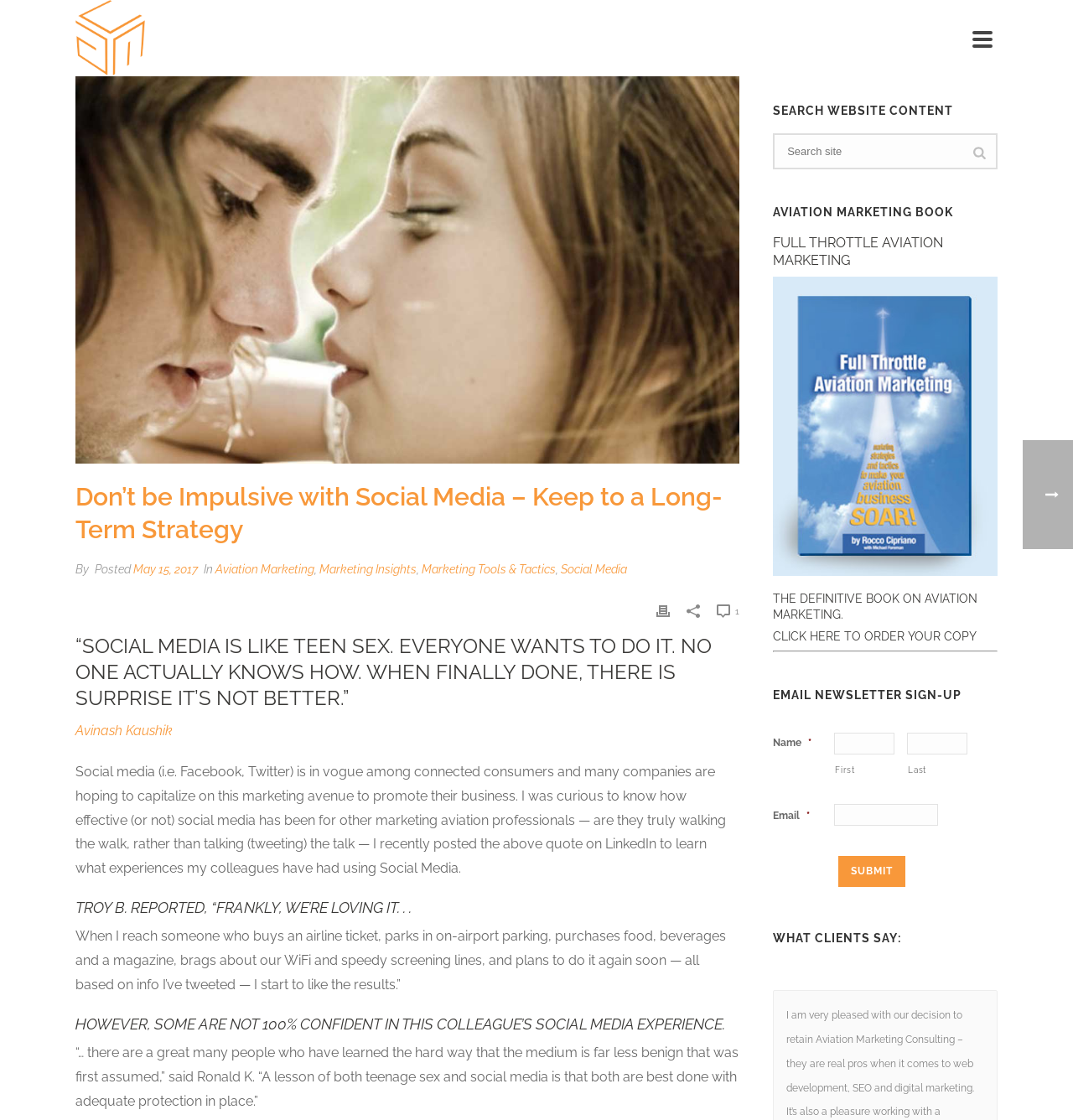Extract the bounding box coordinates for the UI element described as: "Marketing Tools & Tactics".

[0.393, 0.502, 0.518, 0.514]